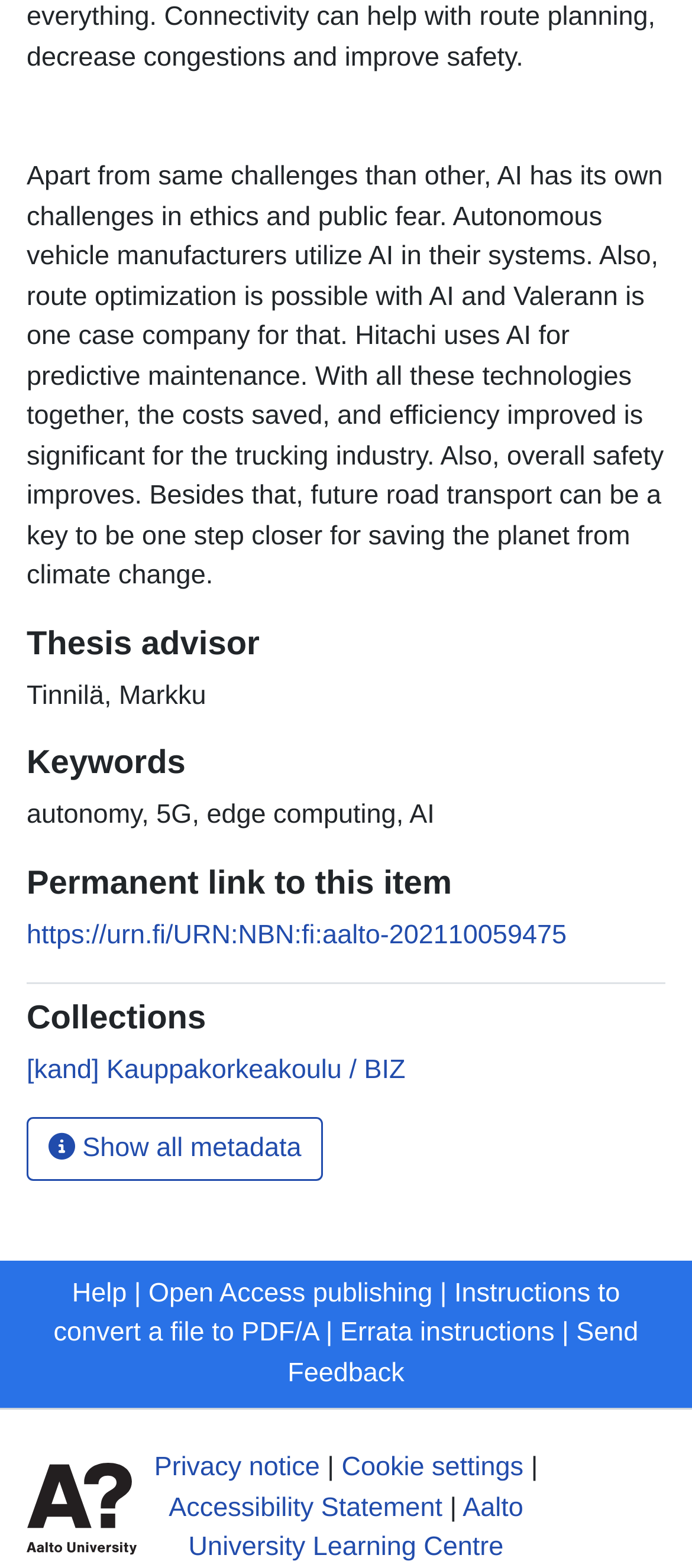Determine the bounding box coordinates for the area that should be clicked to carry out the following instruction: "Follow the permanent link to this item".

[0.038, 0.587, 0.819, 0.606]